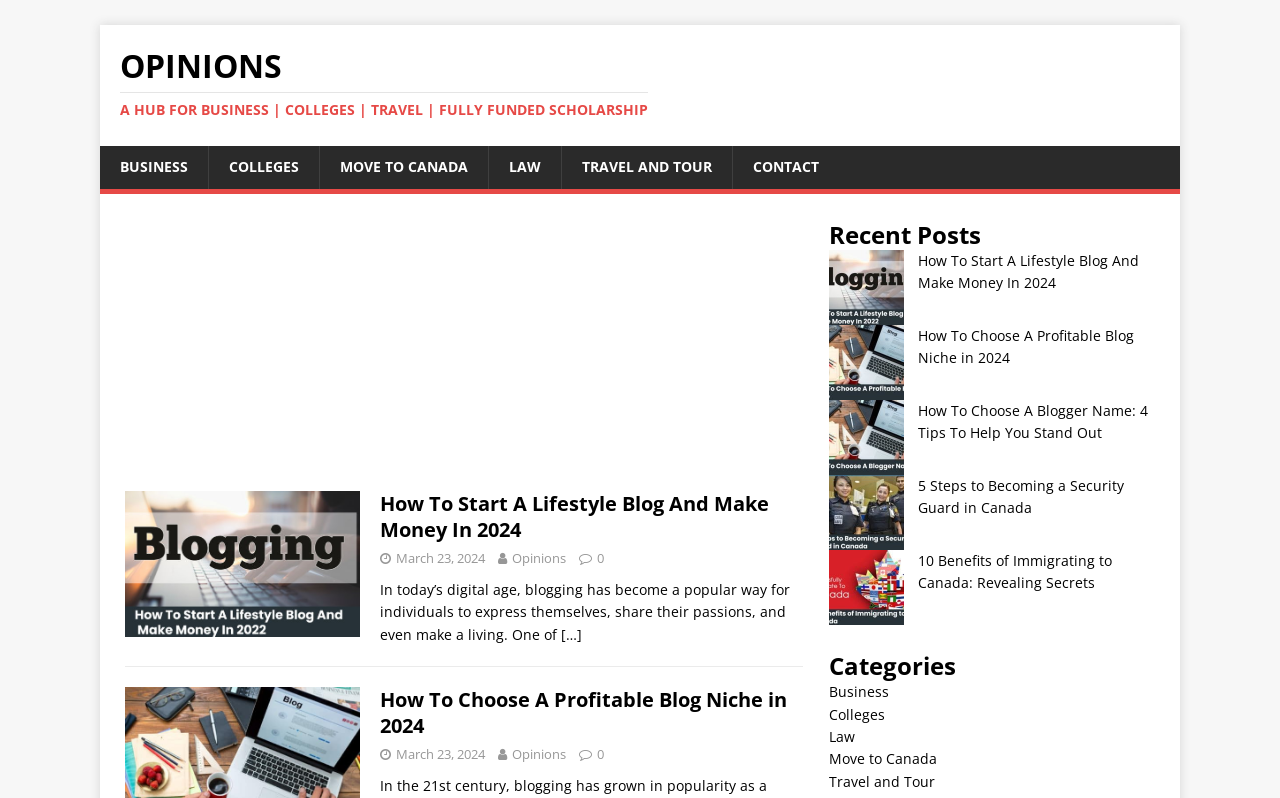Please find the bounding box coordinates of the element that needs to be clicked to perform the following instruction: "Check the CONTACT link". The bounding box coordinates should be four float numbers between 0 and 1, represented as [left, top, right, bottom].

[0.572, 0.183, 0.655, 0.237]